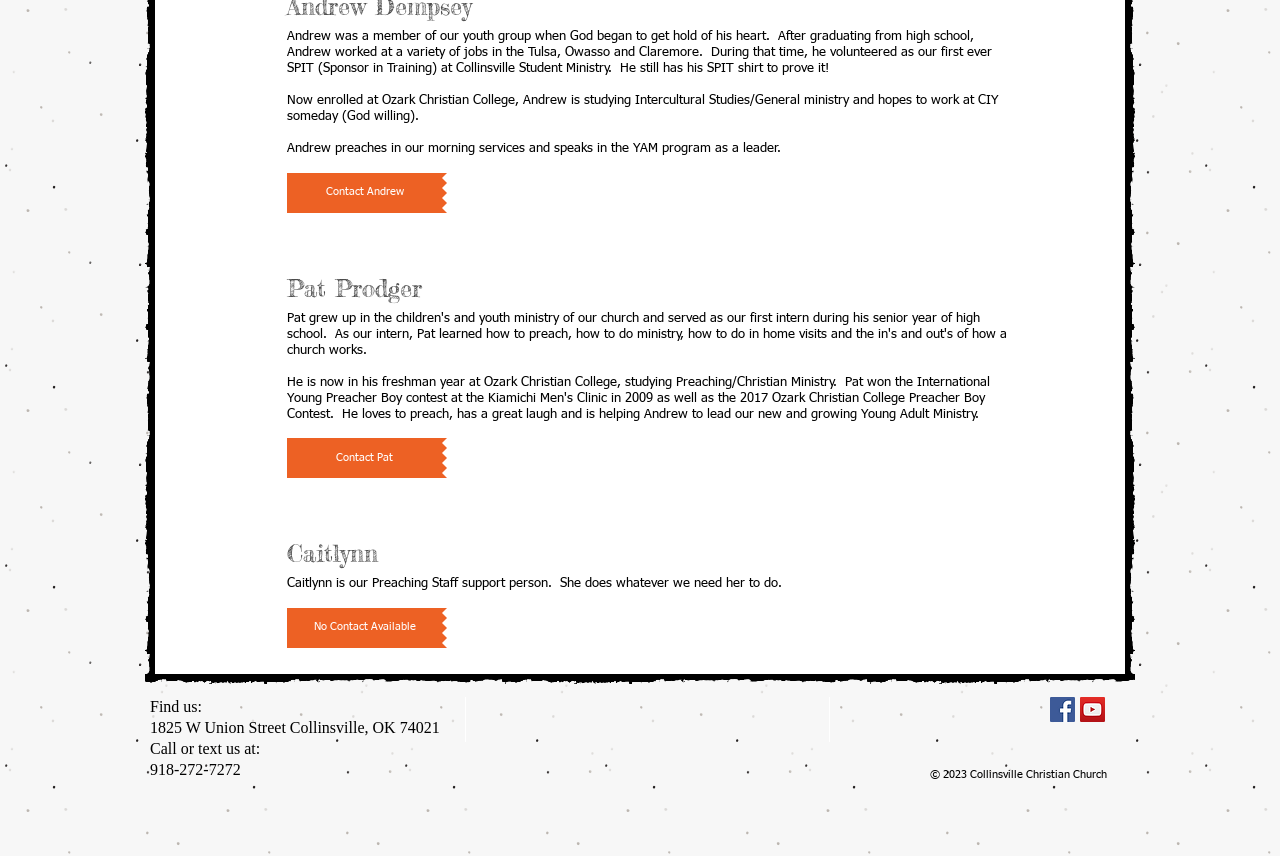Locate the bounding box of the UI element defined by this description: "aria-label="YouTube Social Icon"". The coordinates should be given as four float numbers between 0 and 1, formatted as [left, top, right, bottom].

[0.844, 0.814, 0.863, 0.844]